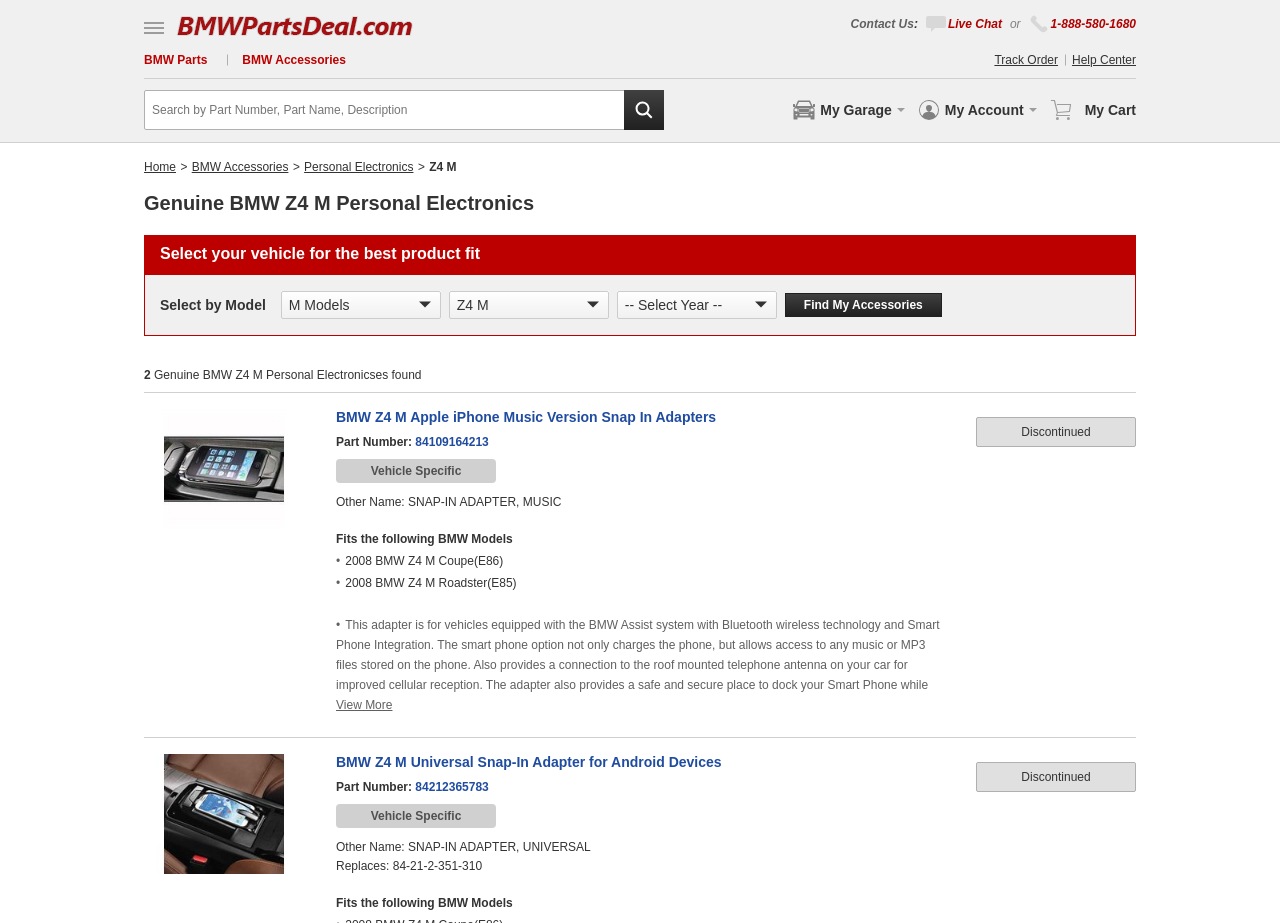Can you determine the bounding box coordinates of the area that needs to be clicked to fulfill the following instruction: "Call us"?

[0.802, 0.013, 0.888, 0.039]